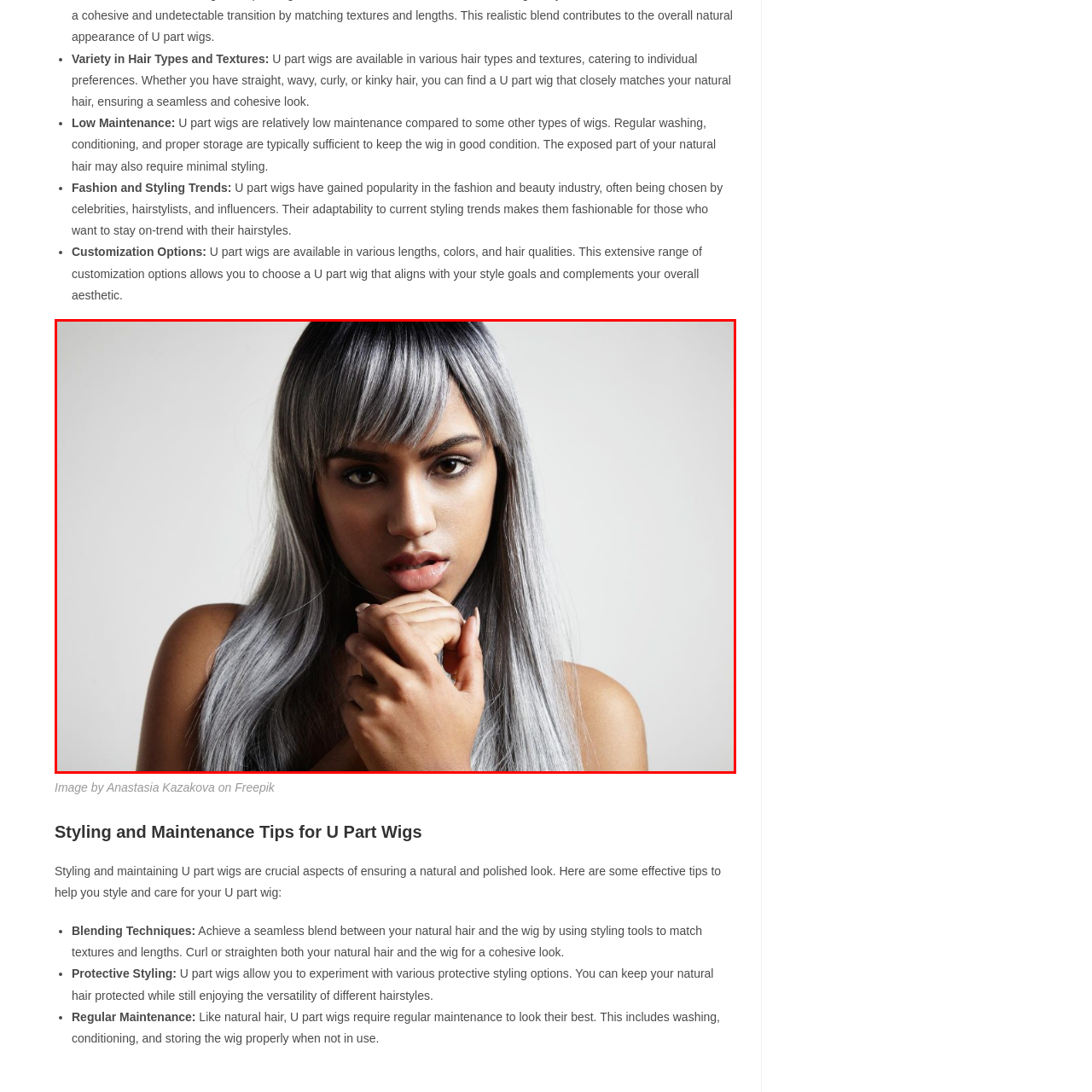What type of bangs does the wig have?
Pay attention to the image surrounded by the red bounding box and answer the question in detail based on the image.

The caption describes the wig as having blunt bangs, which suggests a straight cut across the forehead, giving the wig a modern and fashionable look.